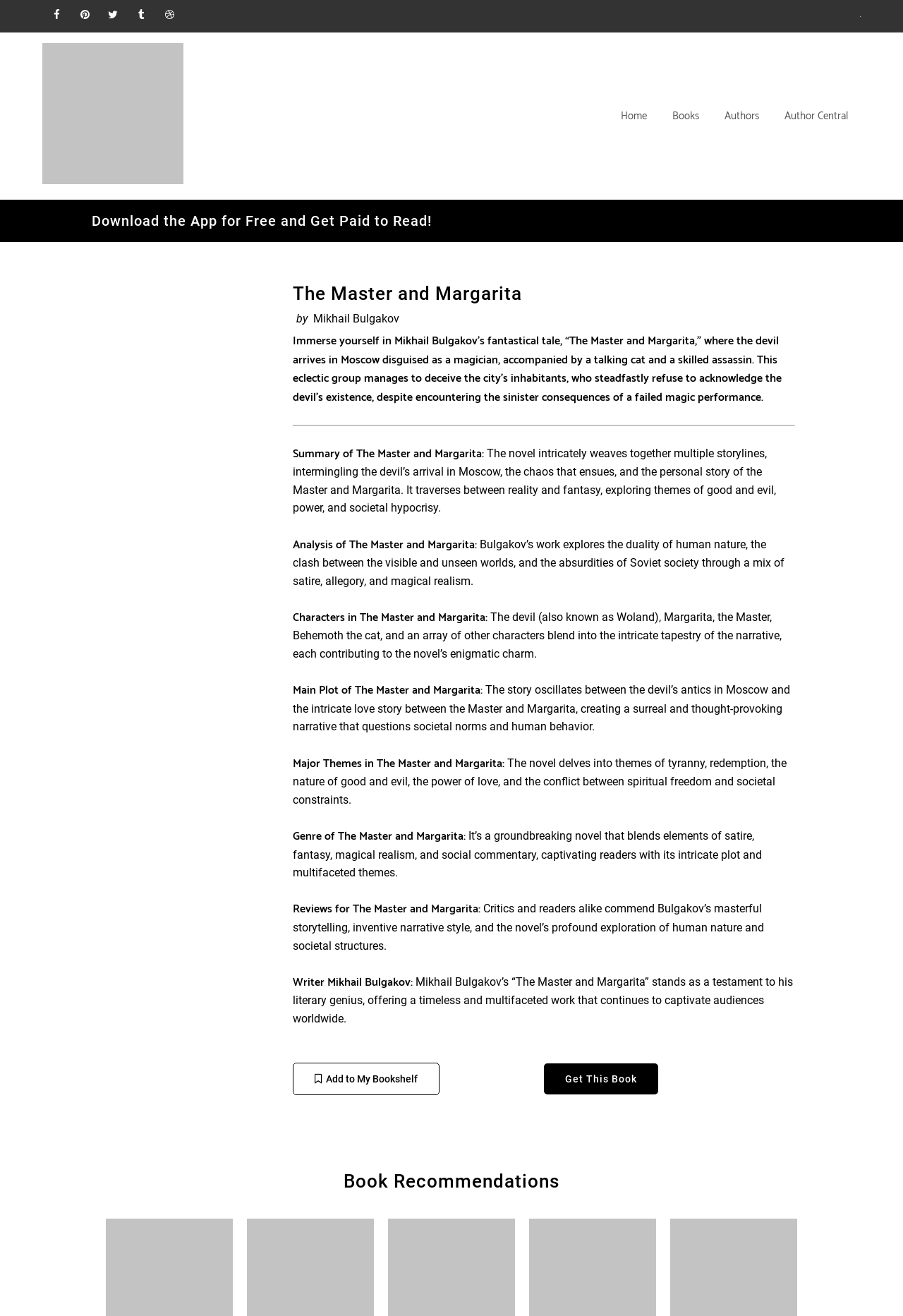Who is the author of the book?
Answer the question with a detailed and thorough explanation.

I found the answer by looking at the text 'by Mikhail Bulgakov' which is located near the book title, indicating that Mikhail Bulgakov is the author of the book.